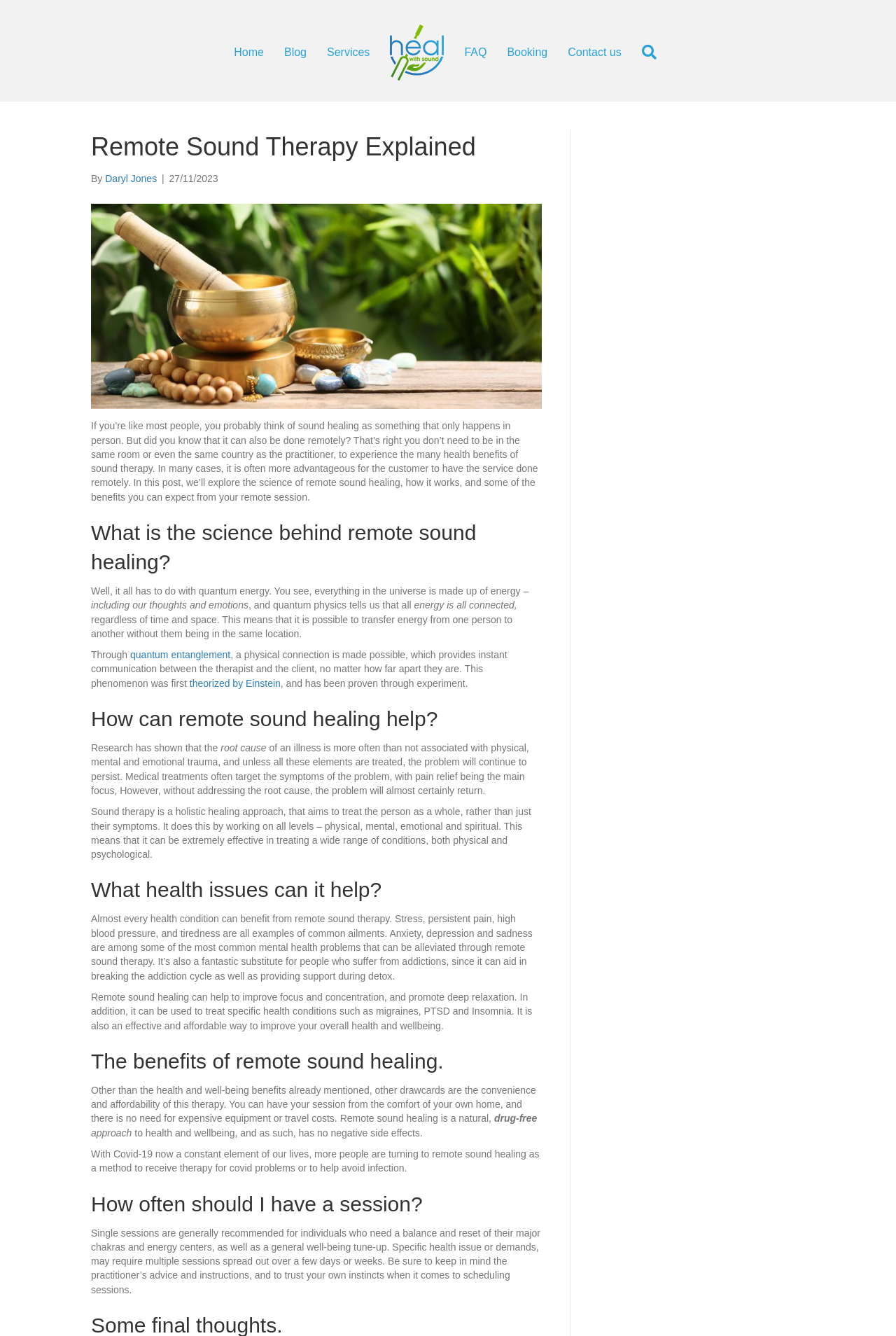Illustrate the webpage thoroughly, mentioning all important details.

This webpage is about remote sound therapy, explaining its concept, science, benefits, and how it can help with various health issues. At the top, there is a navigation menu with links to different sections of the website, including "Home", "Blog", "Services", "FAQ", "Booking", and "Contact us". Below the navigation menu, there is a header section with a logo and a search bar.

The main content of the webpage is divided into several sections, each with a heading. The first section introduces the concept of remote sound therapy, explaining that it can be done remotely and has many health benefits. The second section delves into the science behind remote sound healing, discussing quantum energy and how it can be transferred from one person to another.

The following sections discuss how remote sound healing can help with various health issues, including stress, anxiety, depression, and physical ailments like migraines and insomnia. The benefits of remote sound healing are also highlighted, including its convenience, affordability, and natural, drug-free approach.

Throughout the webpage, there are no images, but there are several headings and paragraphs of text that provide detailed information about remote sound therapy. The text is well-organized and easy to follow, with each section building on the previous one to provide a comprehensive understanding of the topic.